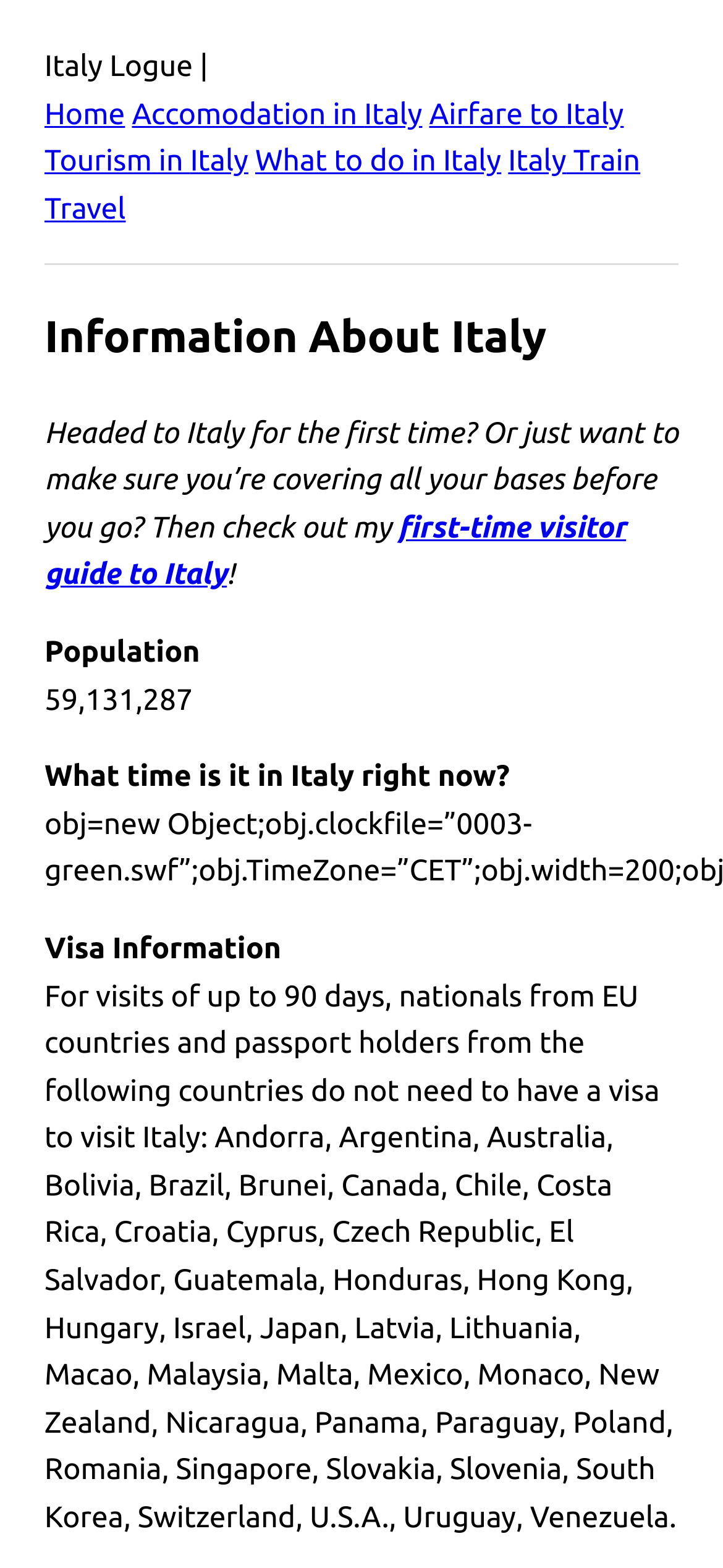Please look at the image and answer the question with a detailed explanation: What can you find on this webpage?

I found the answer by looking at the overall structure and content of the webpage, which provides various information about Italy, including its population, visa requirements, and more.